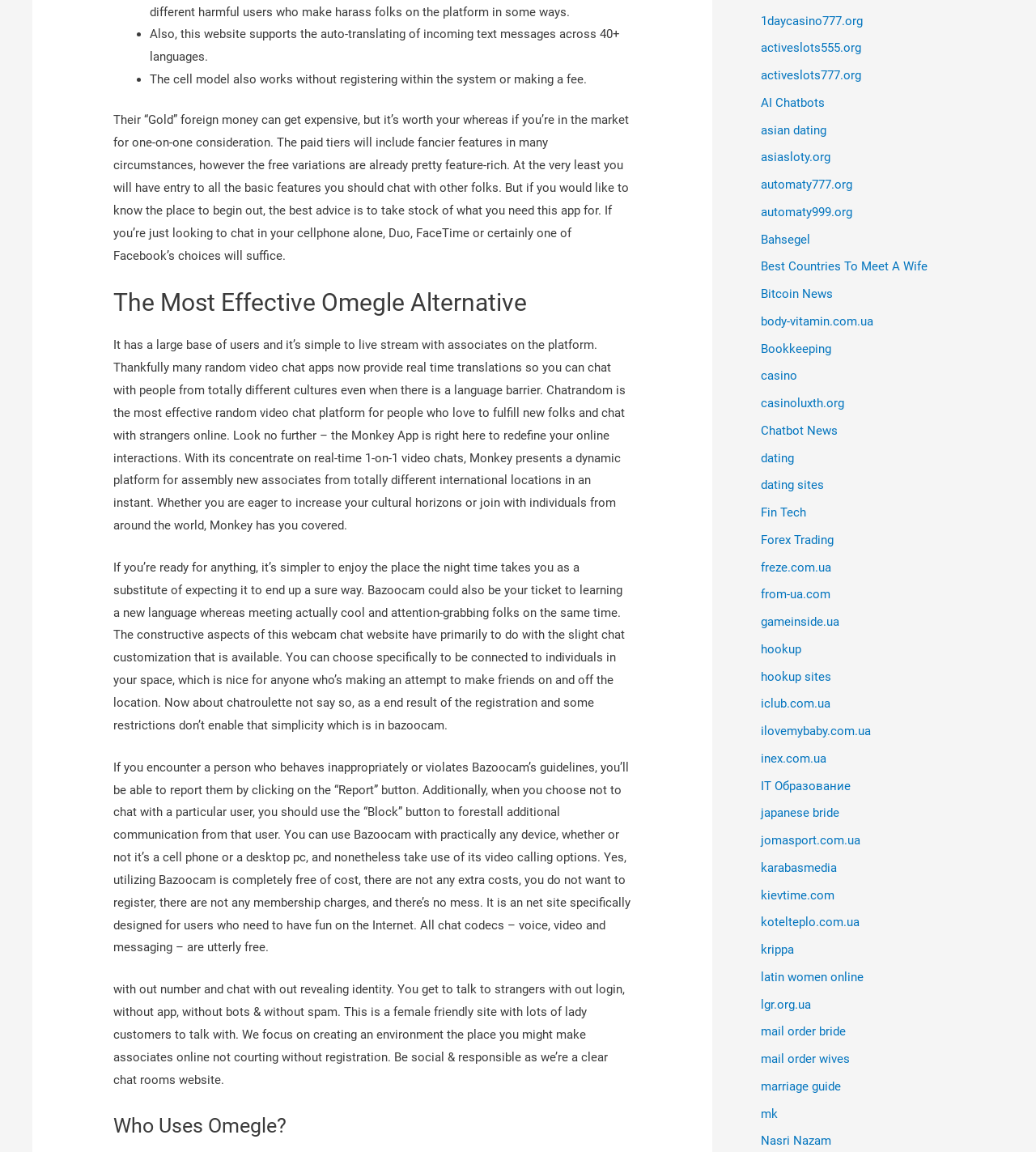Identify and provide the bounding box coordinates of the UI element described: "latin women online". The coordinates should be formatted as [left, top, right, bottom], with each number being a float between 0 and 1.

[0.734, 0.842, 0.834, 0.854]